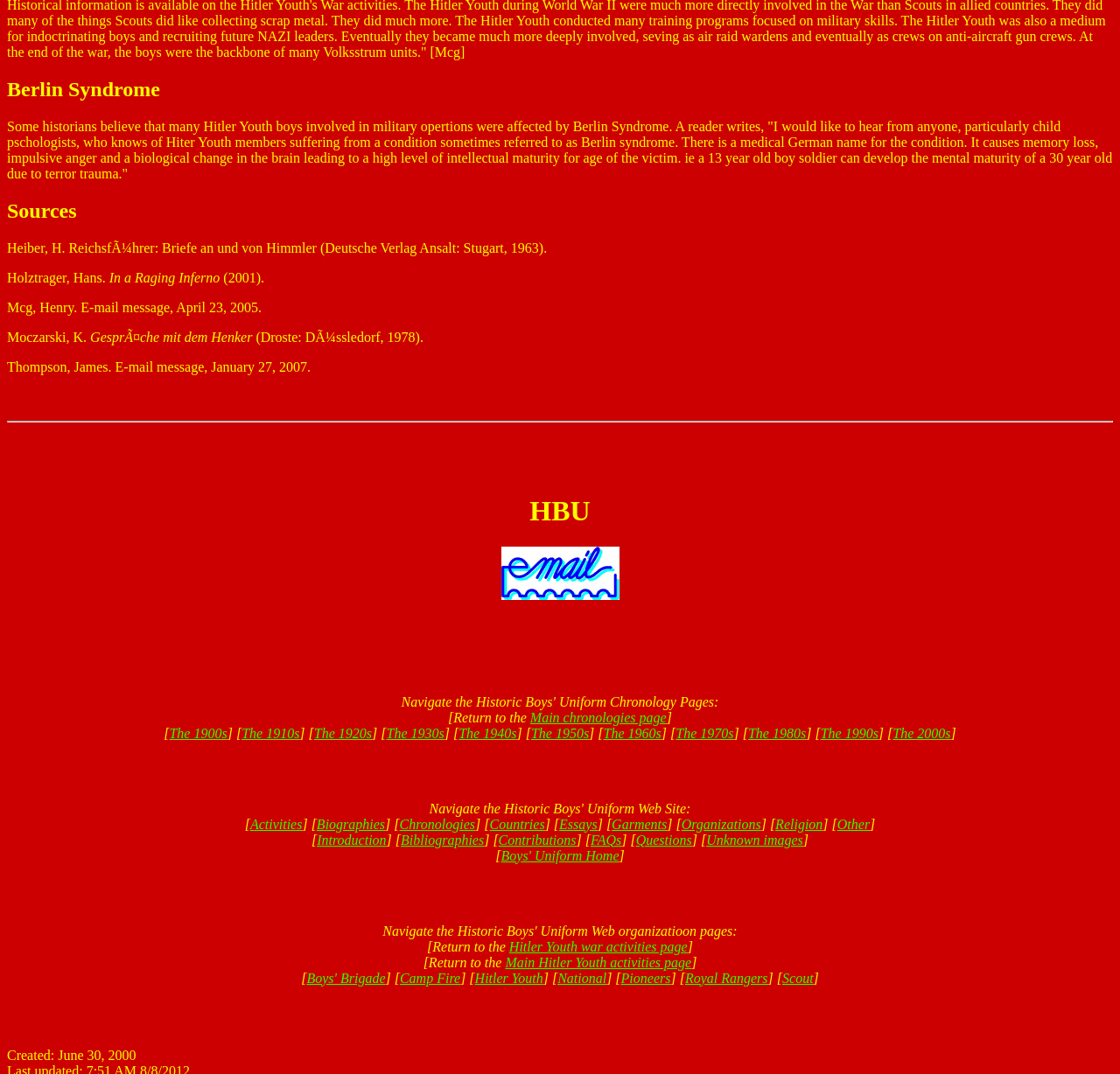Locate the bounding box coordinates of the item that should be clicked to fulfill the instruction: "Click on the link 'Hitler Youth war activities page'".

[0.455, 0.874, 0.614, 0.888]